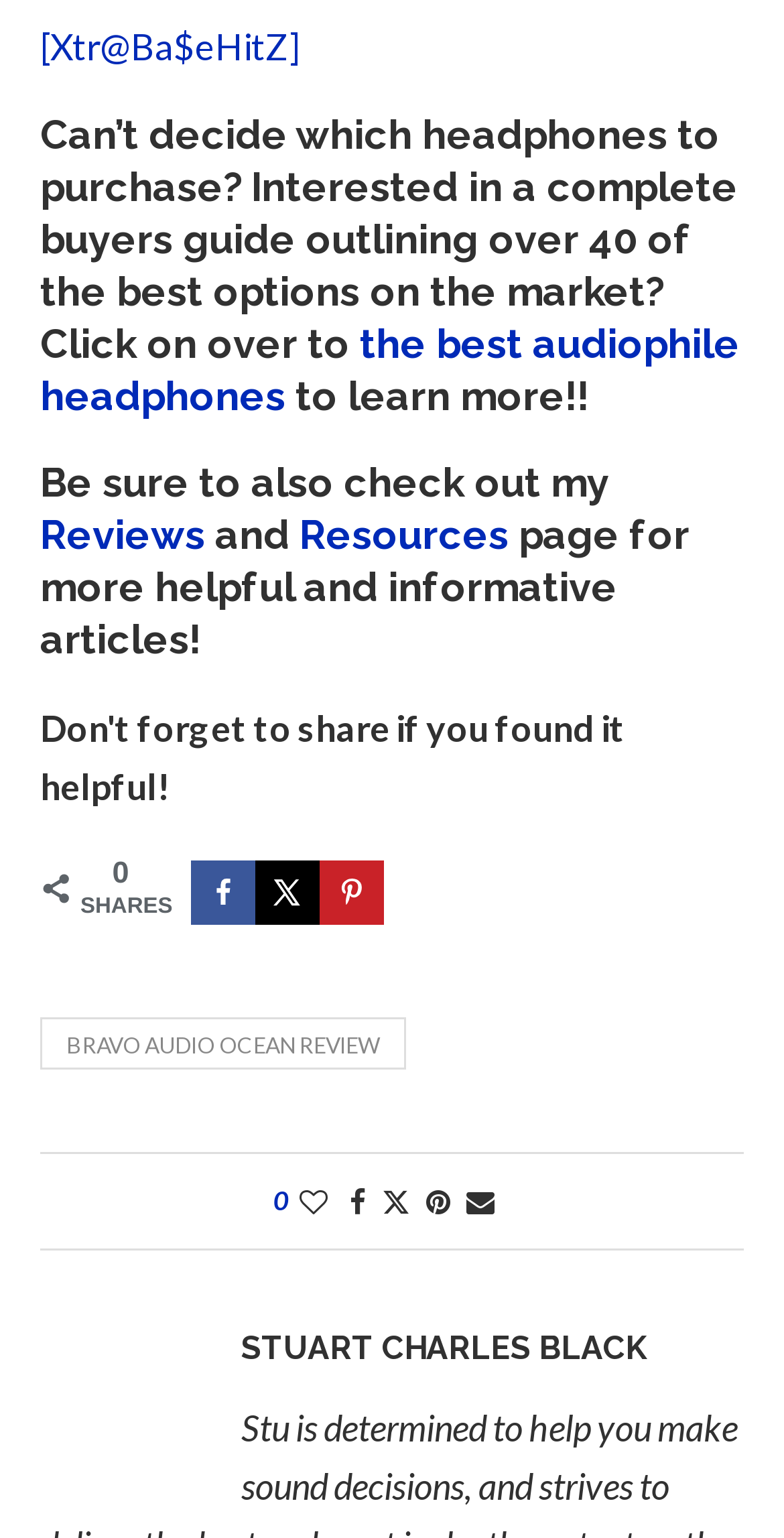How many shares does the post have?
Provide a concise answer using a single word or phrase based on the image.

0